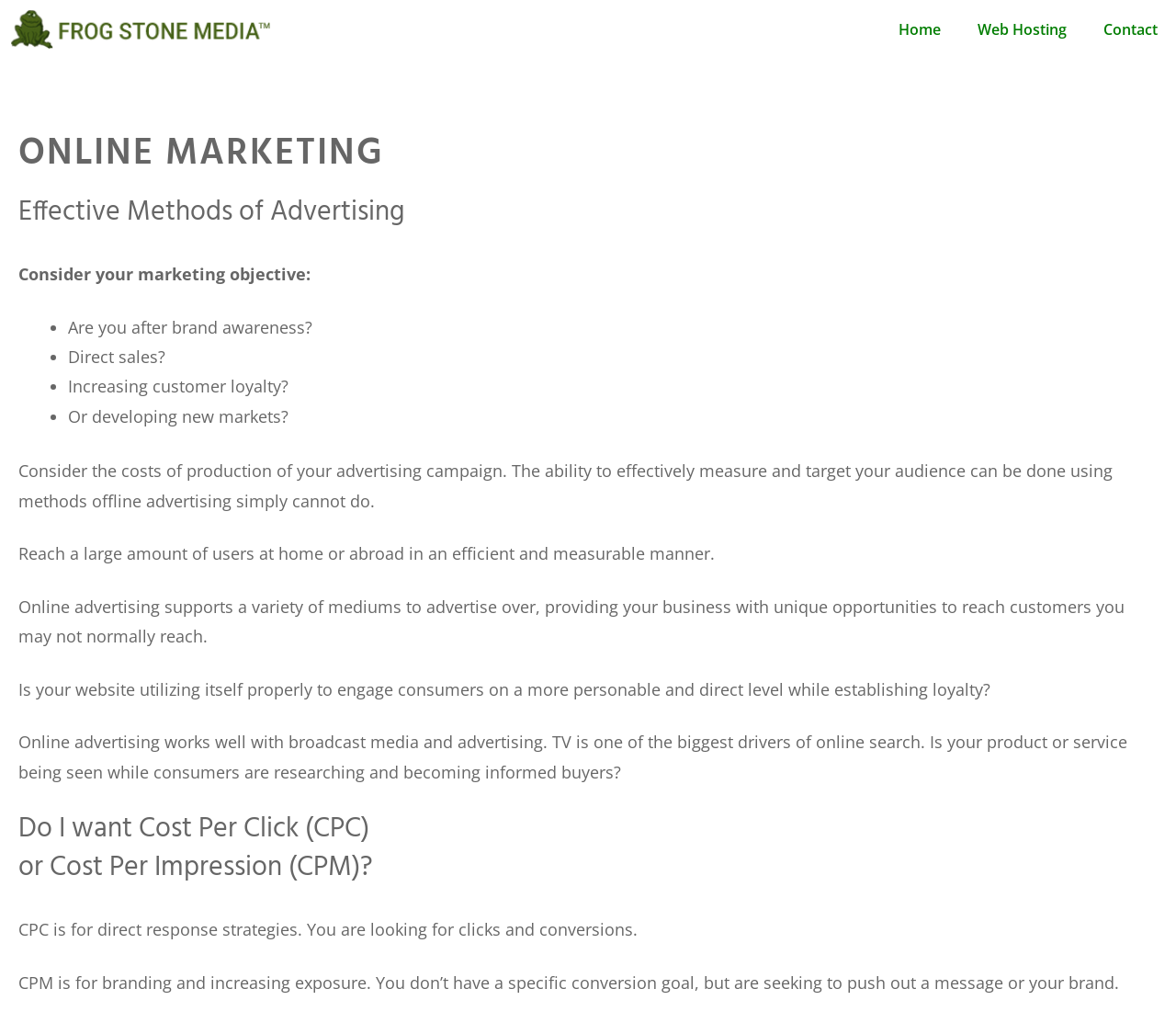Find the bounding box of the element with the following description: "Home". The coordinates must be four float numbers between 0 and 1, formatted as [left, top, right, bottom].

[0.748, 0.0, 0.816, 0.058]